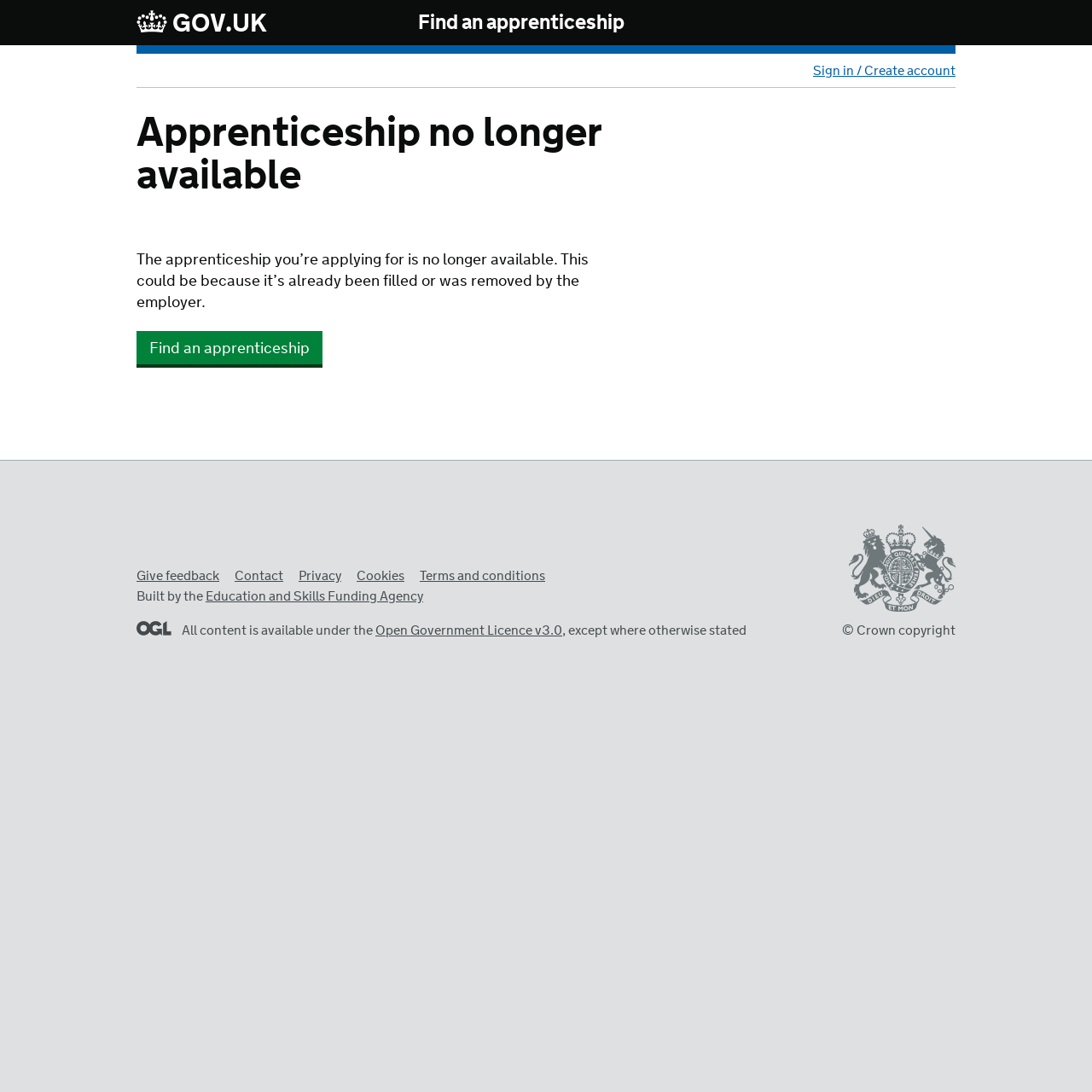Create an elaborate caption that covers all aspects of the webpage.

The webpage is about finding and applying for an apprenticeship in England. At the top left, there is a link to "GOV.UK" and next to it, a link to "Find an apprenticeship". Below these links, there is a main section that takes up most of the page. Within this section, there is a link to "Sign in / Create account" at the top right. 

The main content of the page is divided into two parts. The first part has a heading "Apprenticeship no longer available" and a paragraph of text explaining that the apprenticeship being applied for is no longer available. Below this text, there is a button to "Find an apprenticeship". 

The second part of the page, located at the bottom, contains several links to various resources, including "Give feedback", "Contact", "Privacy", "Cookies", and "Terms and conditions". There is also a section with text about the website being built by the Education and Skills Funding Agency, and information about the Open Government Licence. At the very bottom right, there is a link to "© Crown copyright".